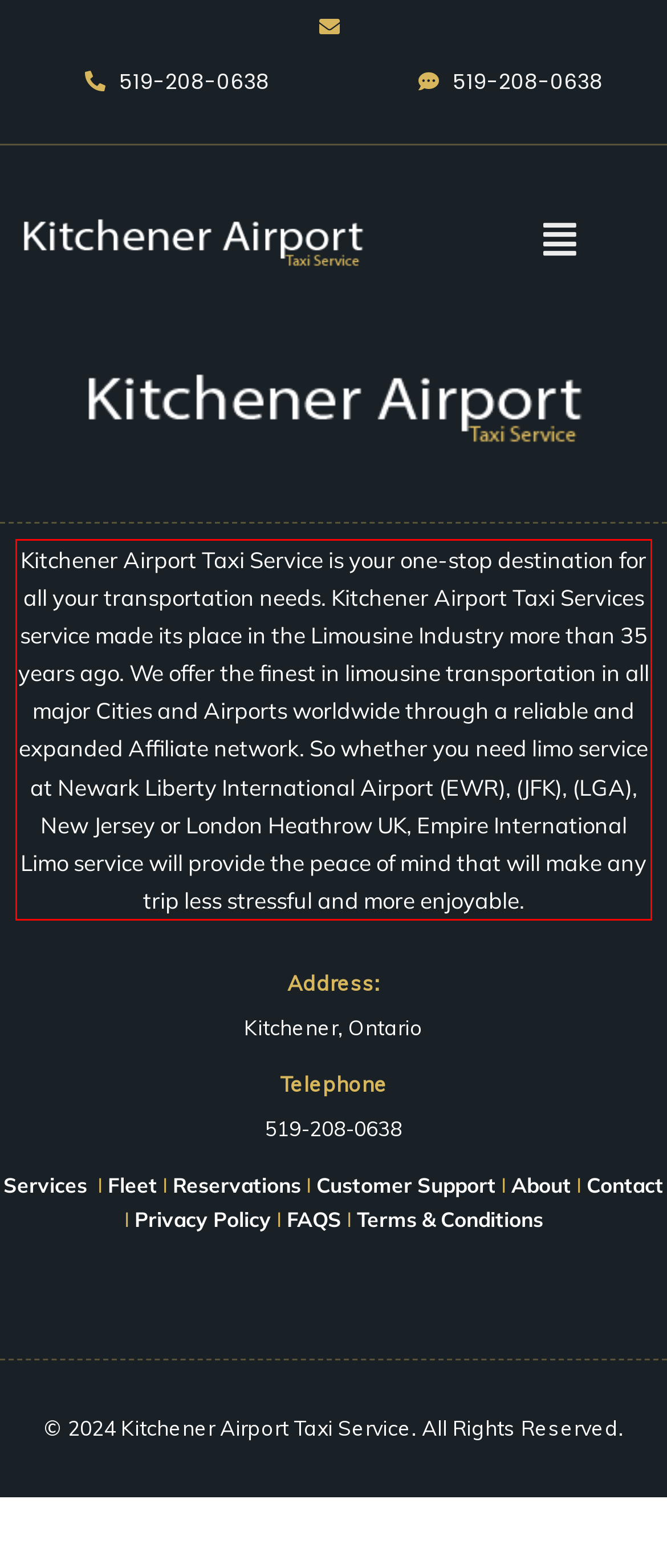Given the screenshot of the webpage, identify the red bounding box, and recognize the text content inside that red bounding box.

Kitchener Airport Taxi Service is your one-stop destination for all your transportation needs. Kitchener Airport Taxi Services service made its place in the Limousine Industry more than 35 years ago. We offer the finest in limousine transportation in all major Cities and Airports worldwide through a reliable and expanded Affiliate network. So whether you need limo service at Newark Liberty International Airport (EWR), (JFK), (LGA), New Jersey or London Heathrow UK, Empire International Limo service will provide the peace of mind that will make any trip less stressful and more enjoyable.